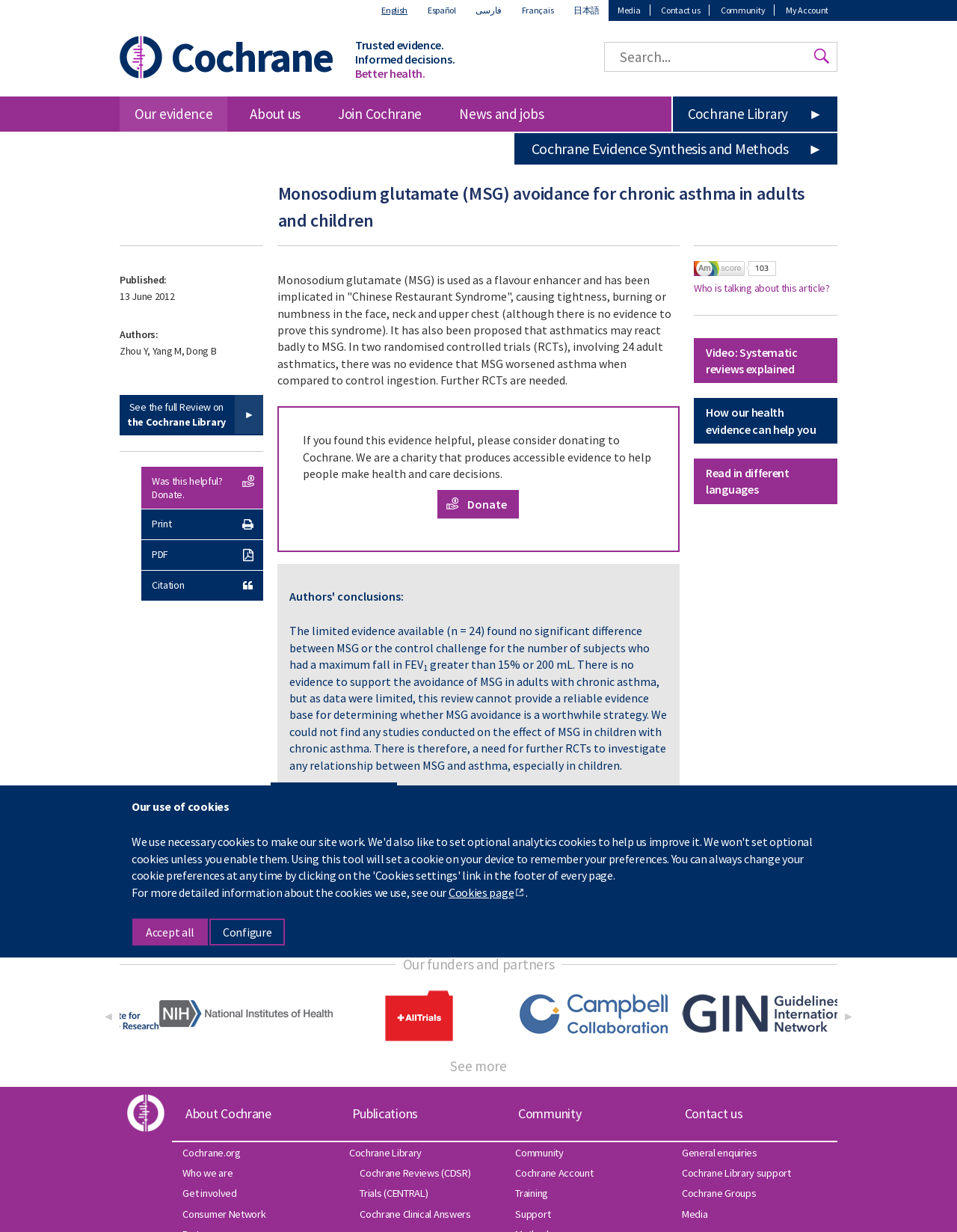Deliver a detailed narrative of the webpage's visual and textual elements.

This webpage is about Monosodium glutamate (MSG) avoidance for chronic asthma in adults and children, provided by Cochrane. At the top of the page, there is a navigation menu with links to "Home", "Media", "Contact us", "Community", and "My Account". Below this menu, there is a Cochrane logo and a search bar.

The main content of the page is divided into several sections. The first section provides an overview of MSG, its use as a flavor enhancer, and its potential impact on asthma. This section also mentions that there is no evidence to support the avoidance of MSG in adults with chronic asthma, but further research is needed, especially in children.

The next section displays a list of health topics related to the article, including "Child health", "Lungs & airways", "Asthma (chronic): diet", and "Complementary & alternative medicine". Each topic has a corresponding link.

Following this, there is a section with information about the article, including the authors, publication date, and a link to the full review on the Cochrane Library. There are also links to print, PDF, and citation options.

On the right side of the page, there is a section with additional resources, including a link to a video explaining systematic reviews, information on how Cochrane's health evidence can help, and a link to read the article in different languages.

At the bottom of the page, there are links to "Our evidence", "About us", "Join Cochrane", "News and jobs", and "Cochrane Library". There is also a section with logos of Cochrane's funders and partners, including the National Institutes of Health, AllTrials, Campbell Collaboration, and Guidelines International Network.